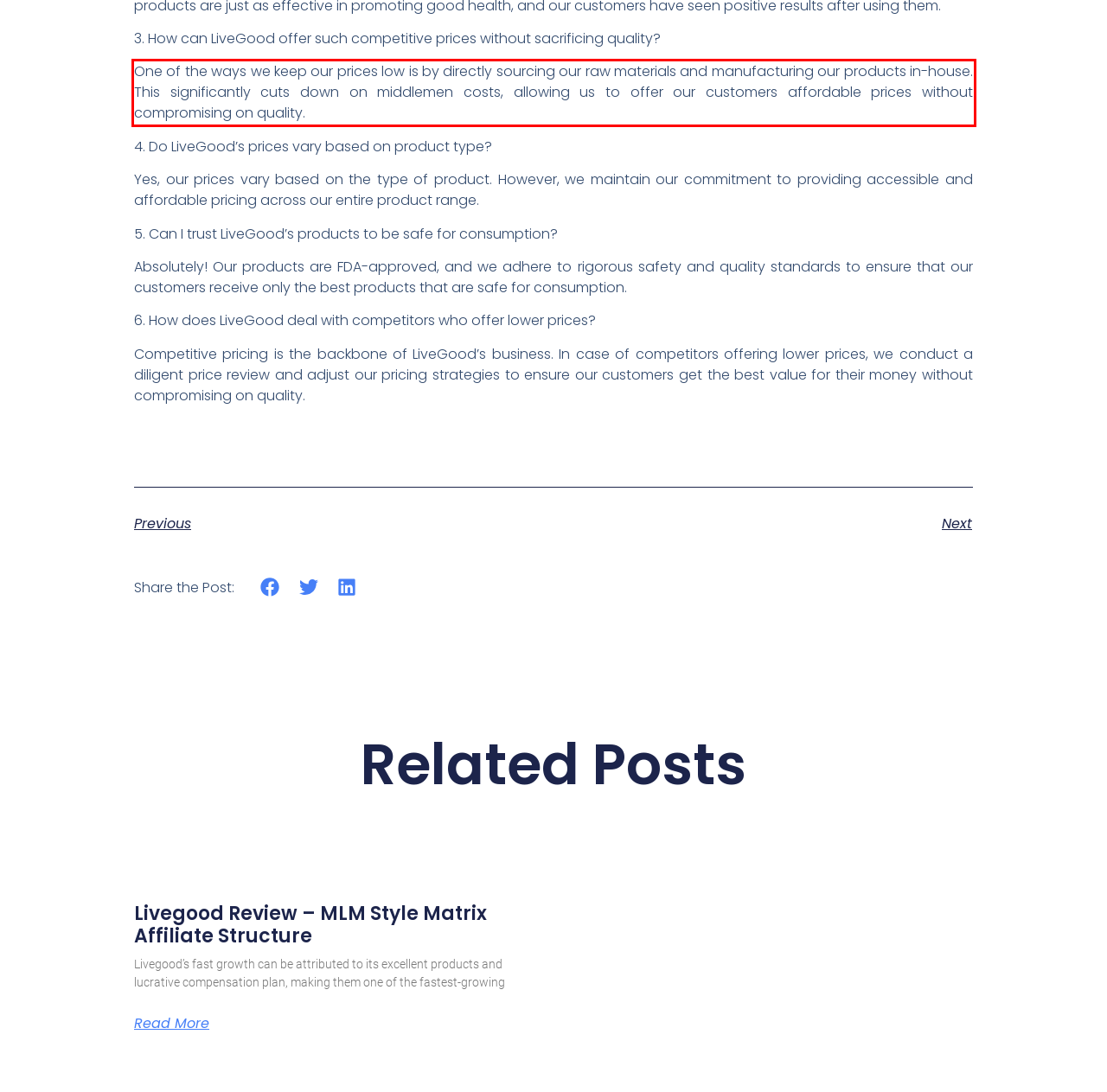Given a webpage screenshot with a red bounding box, perform OCR to read and deliver the text enclosed by the red bounding box.

One of the ways we keep our prices low is by directly sourcing our raw materials and manufacturing our products in-house. This significantly cuts down on middlemen costs, allowing us to offer our customers affordable prices without compromising on quality.